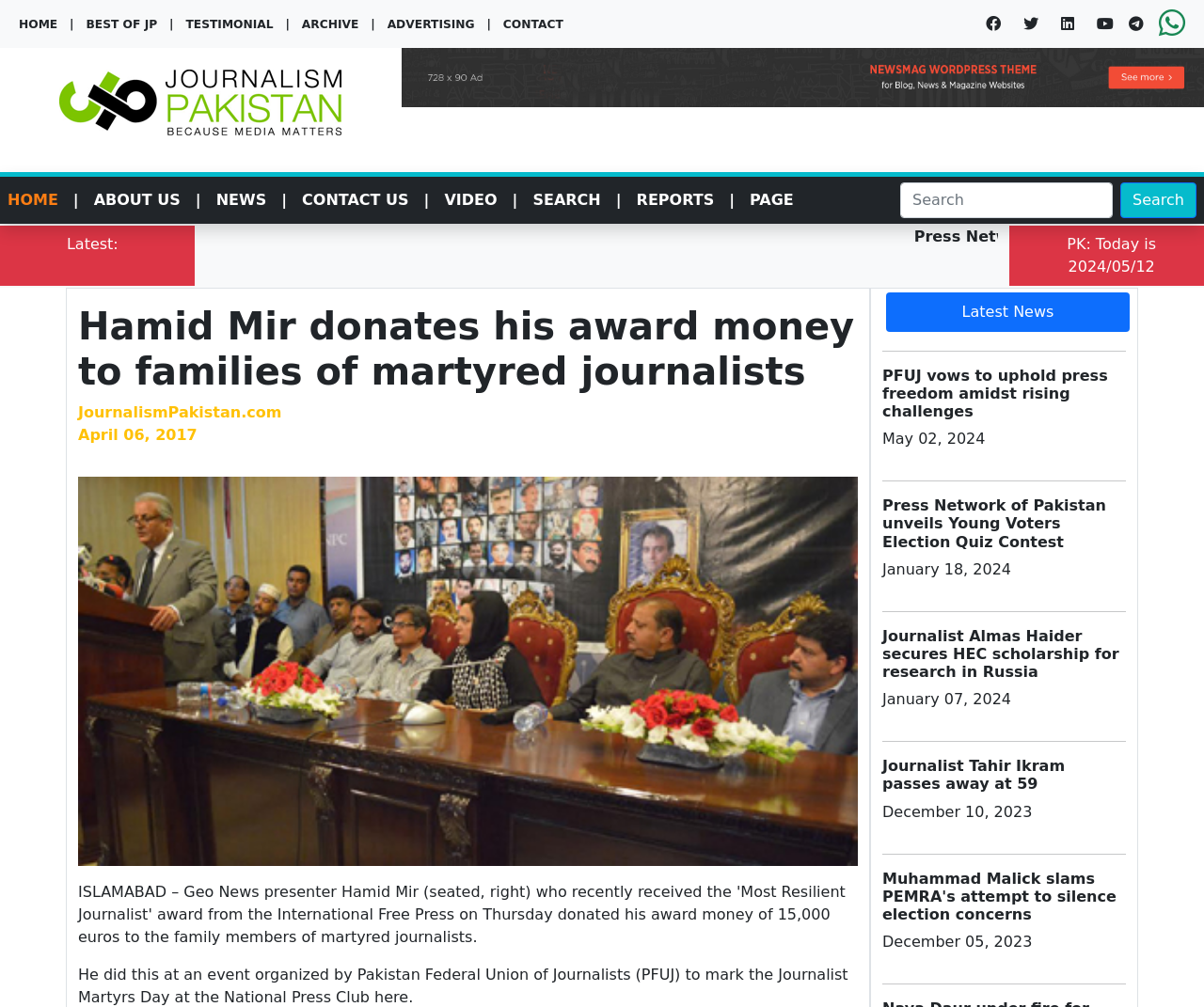What is the date of the news 'Hamid Mir donates his award money to families of martyred journalists'?
Carefully examine the image and provide a detailed answer to the question.

I found the date by looking at the static text element below the heading 'Hamid Mir donates his award money to families of martyred journalists', which says 'April 06, 2017'.